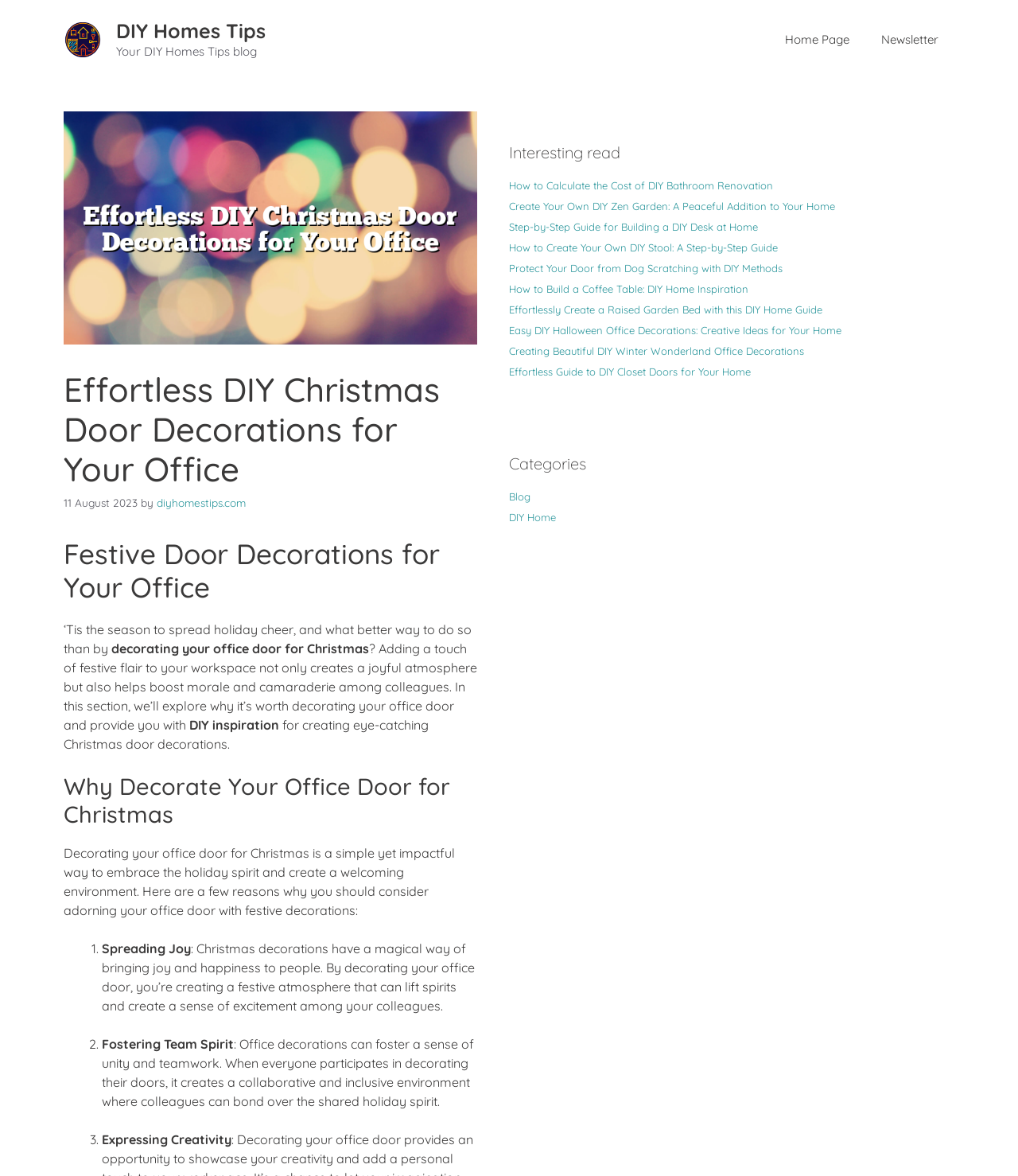Provide the text content of the webpage's main heading.

Effortless DIY Christmas Door Decorations for Your Office